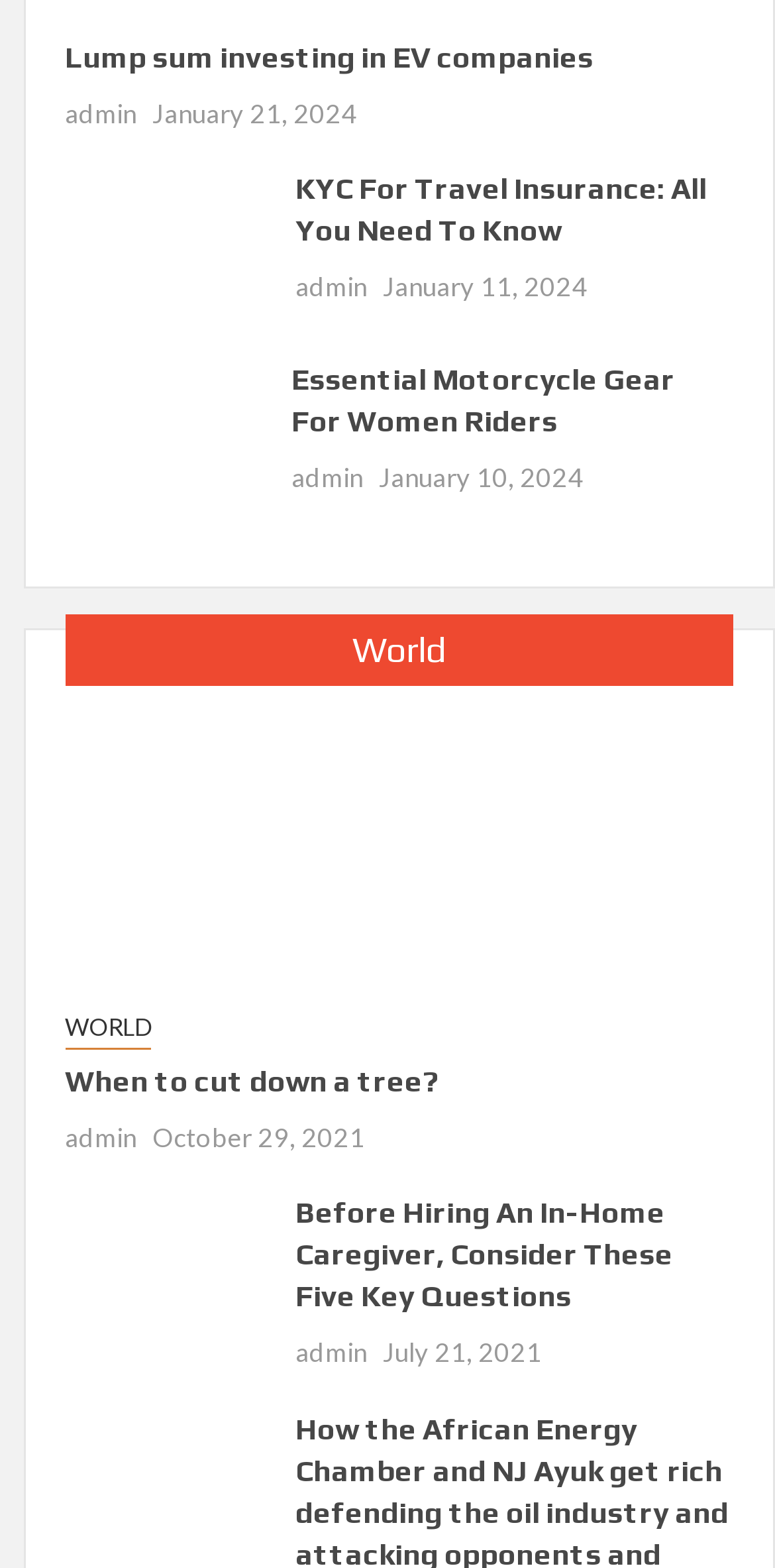Identify the bounding box coordinates of the element that should be clicked to fulfill this task: "View Travel Insurance". The coordinates should be provided as four float numbers between 0 and 1, i.e., [left, top, right, bottom].

[0.084, 0.113, 0.343, 0.197]